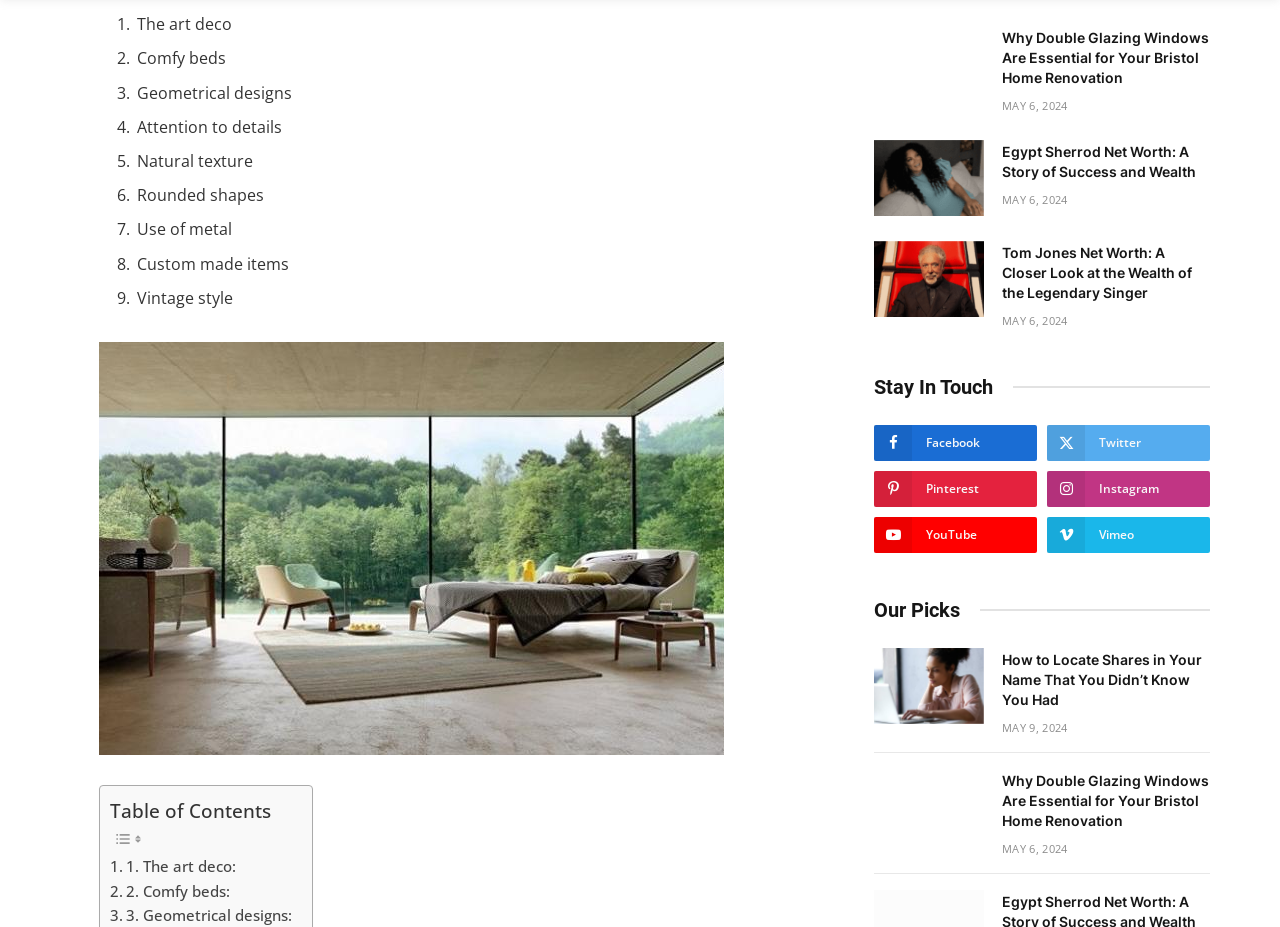Provide the bounding box coordinates in the format (top-left x, top-left y, bottom-right x, bottom-right y). All values are floating point numbers between 0 and 1. Determine the bounding box coordinate of the UI element described as: Addiction and Codependency

None